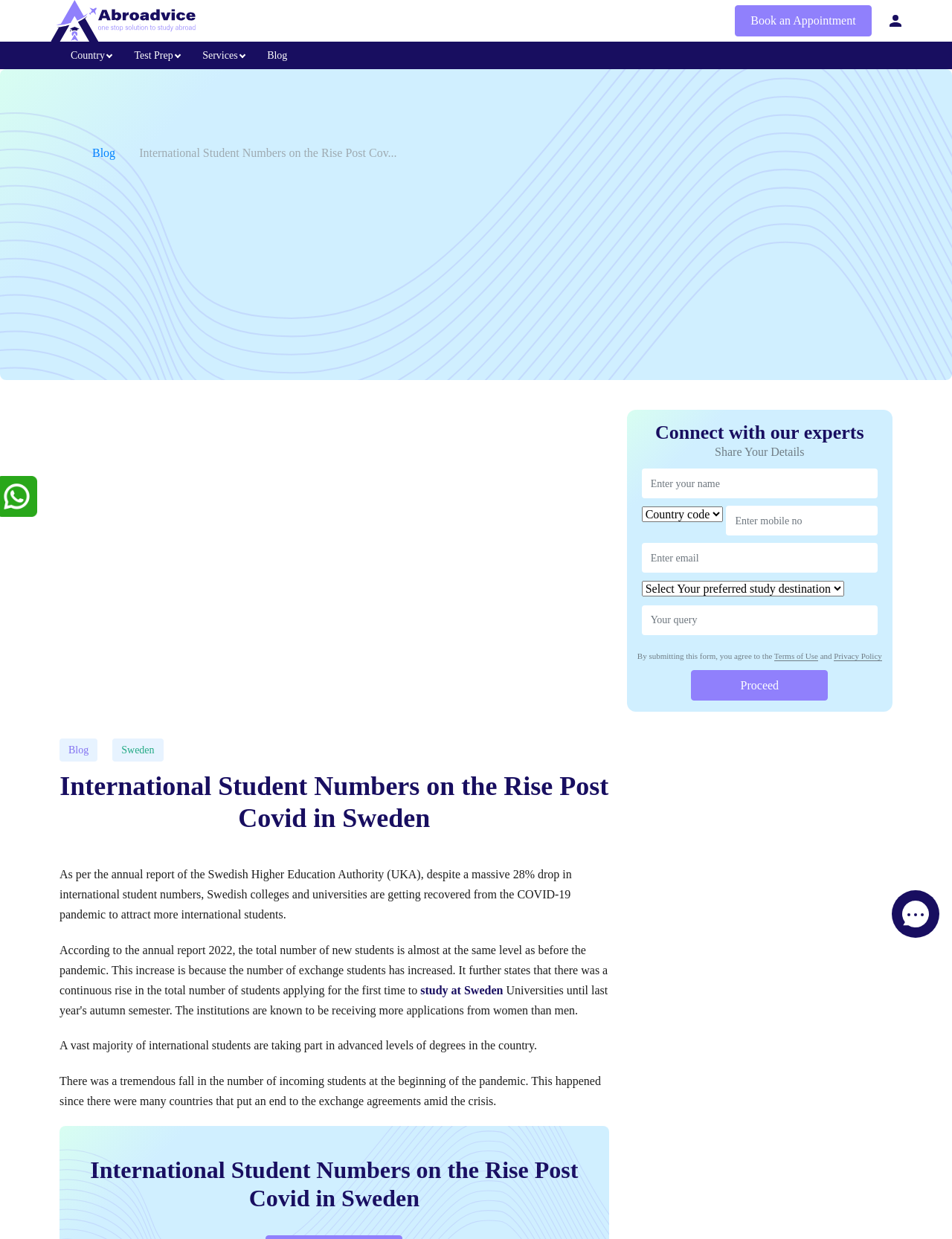Determine the bounding box coordinates of the clickable region to follow the instruction: "Search for products".

None